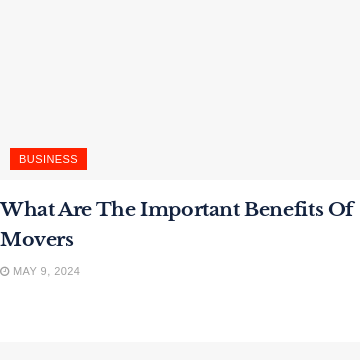Utilize the details in the image to thoroughly answer the following question: What is the purpose of the image?

The image serves as a visual introduction to an article discussing the various advantages of using moving services, likely aimed at both individuals and businesses considering relocation or seeking efficiency in moving logistics, effectively directing focus to the title and category while inviting readers to delve deeper into the topic.